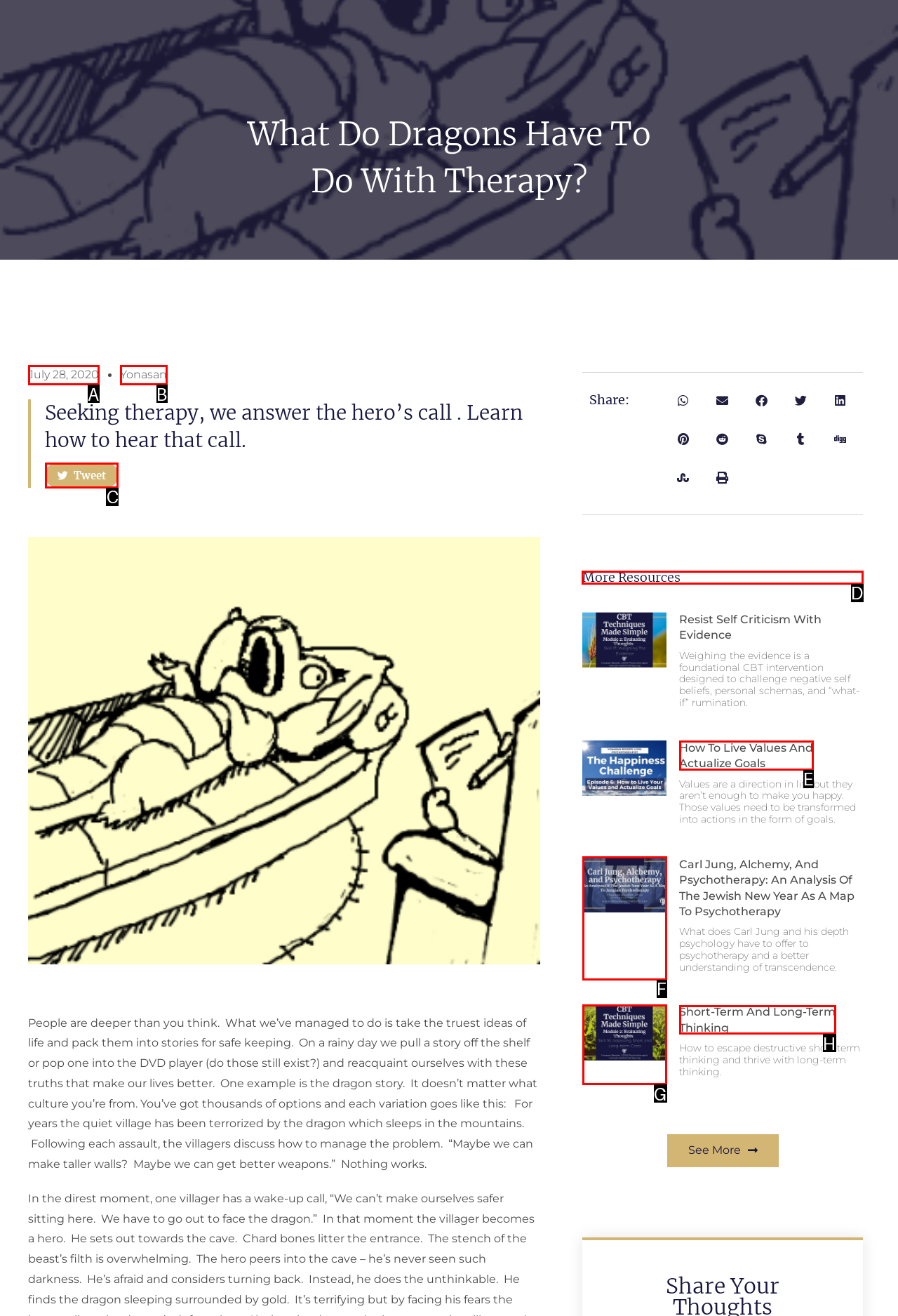Identify the correct UI element to click for this instruction: Explore more resources
Respond with the appropriate option's letter from the provided choices directly.

D